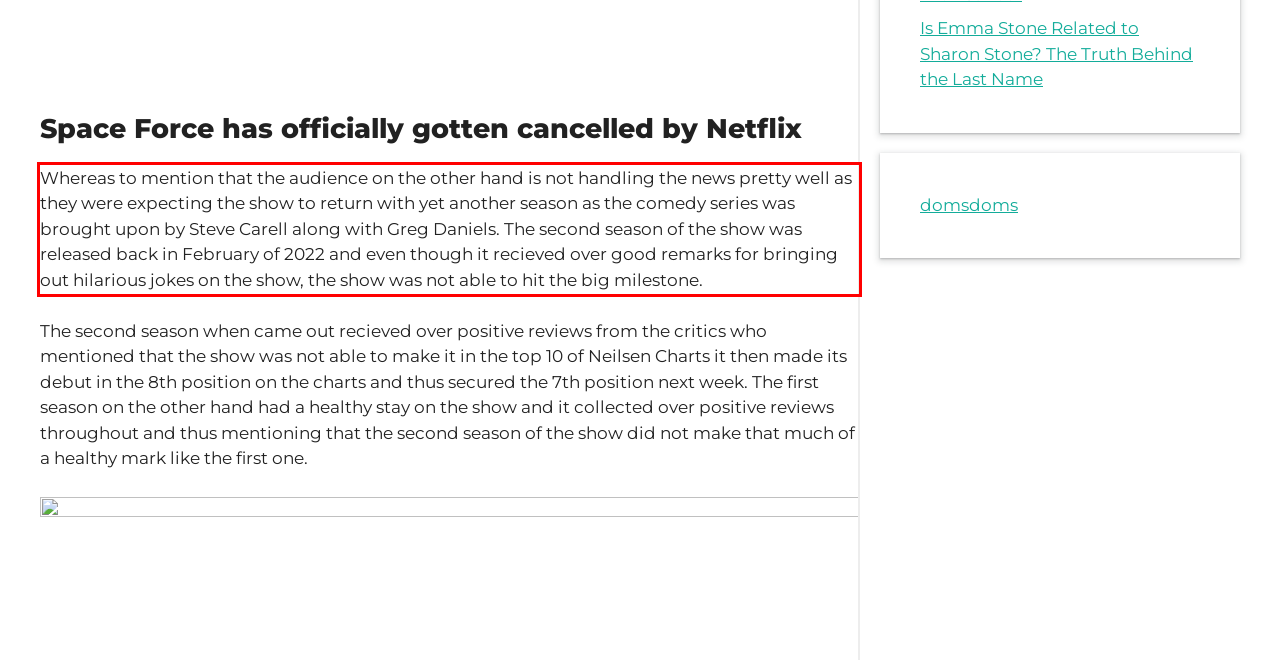You have a screenshot of a webpage with a red bounding box. Identify and extract the text content located inside the red bounding box.

Whereas to mention that the audience on the other hand is not handling the news pretty well as they were expecting the show to return with yet another season as the comedy series was brought upon by Steve Carell along with Greg Daniels. The second season of the show was released back in February of 2022 and even though it recieved over good remarks for bringing out hilarious jokes on the show, the show was not able to hit the big milestone.